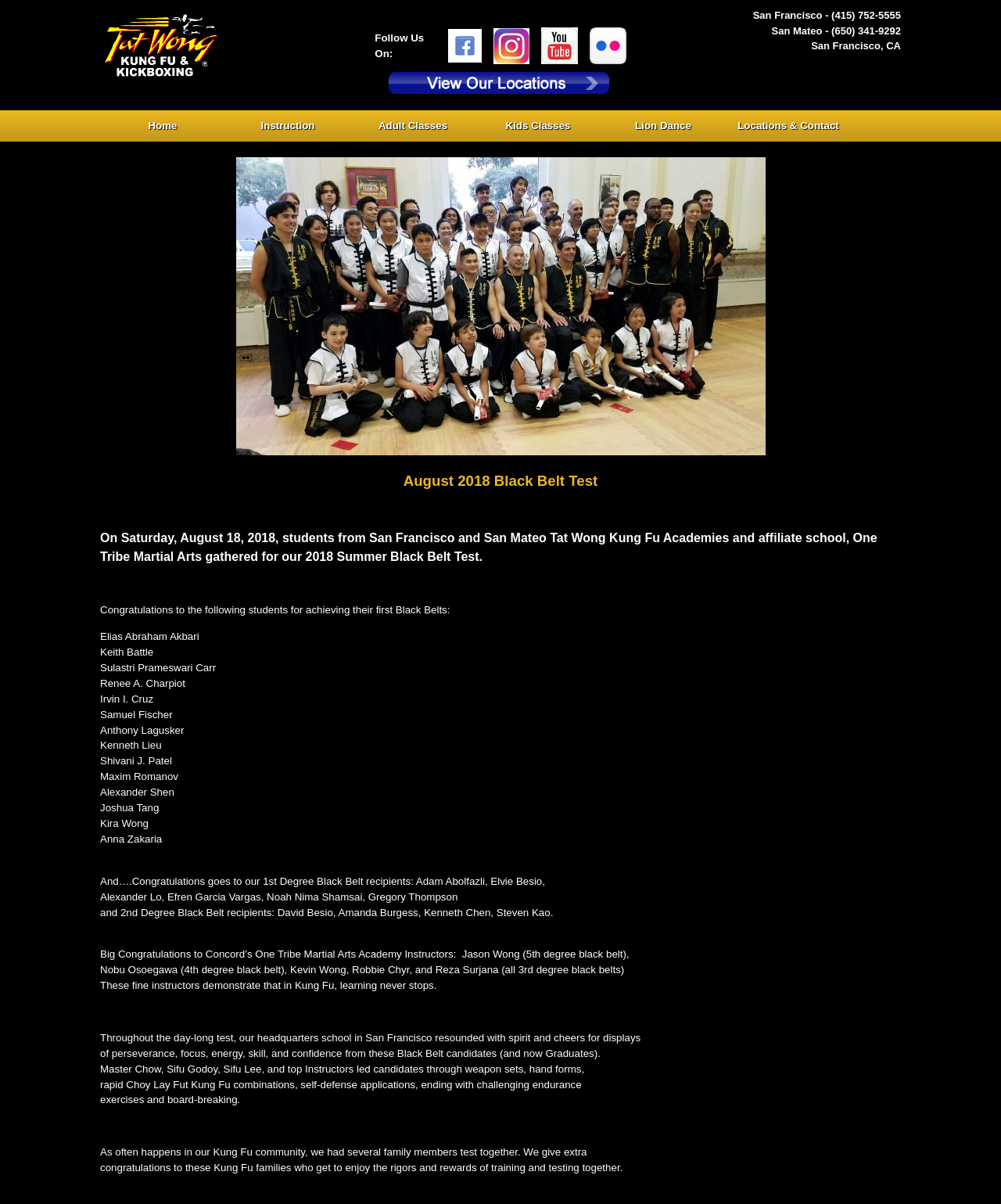Review the image closely and give a comprehensive answer to the question: What is the location of the headquarters school?

The location of the headquarters school can be found in the text description, which mentions 'our headquarters school in San Francisco'.